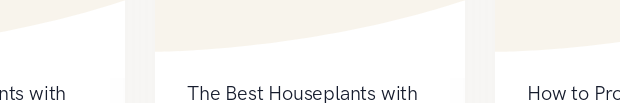What type of plants are featured in the webpage?
Respond with a short answer, either a single word or a phrase, based on the image.

houseplants with red flowers